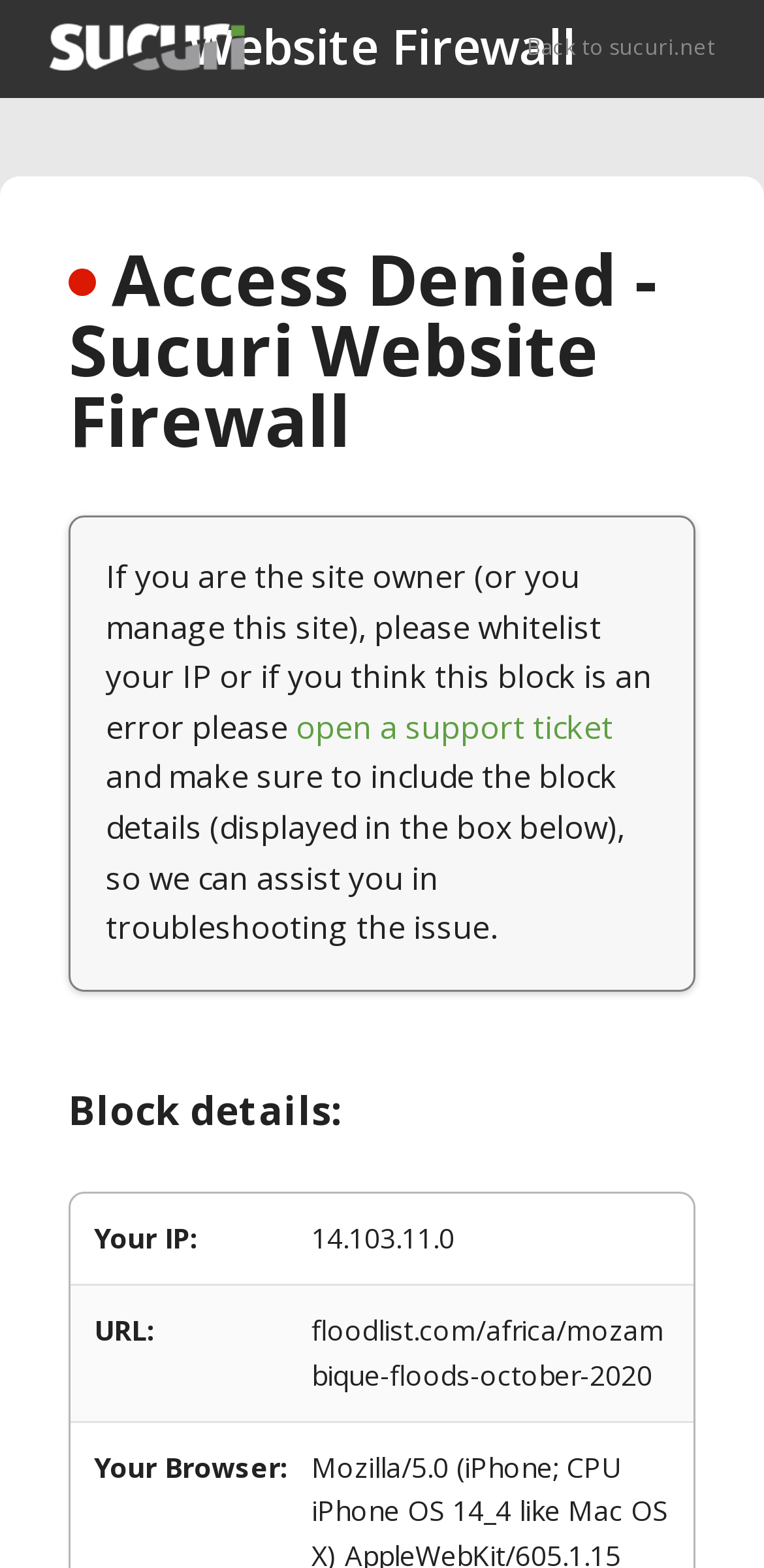Identify and provide the text content of the webpage's primary headline.

Access Denied - Sucuri Website Firewall